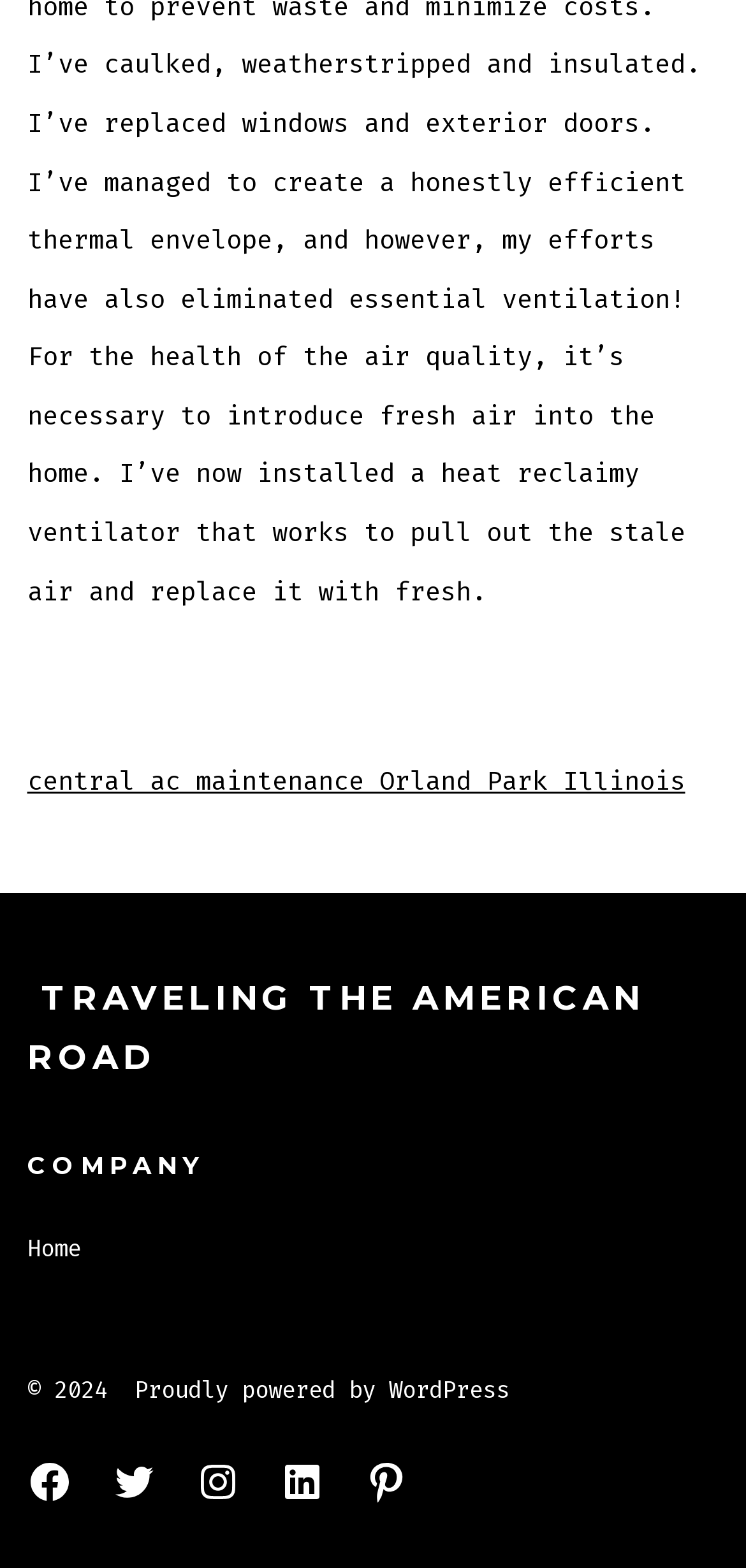Determine the coordinates of the bounding box for the clickable area needed to execute this instruction: "go to Home".

[0.036, 0.786, 0.108, 0.806]